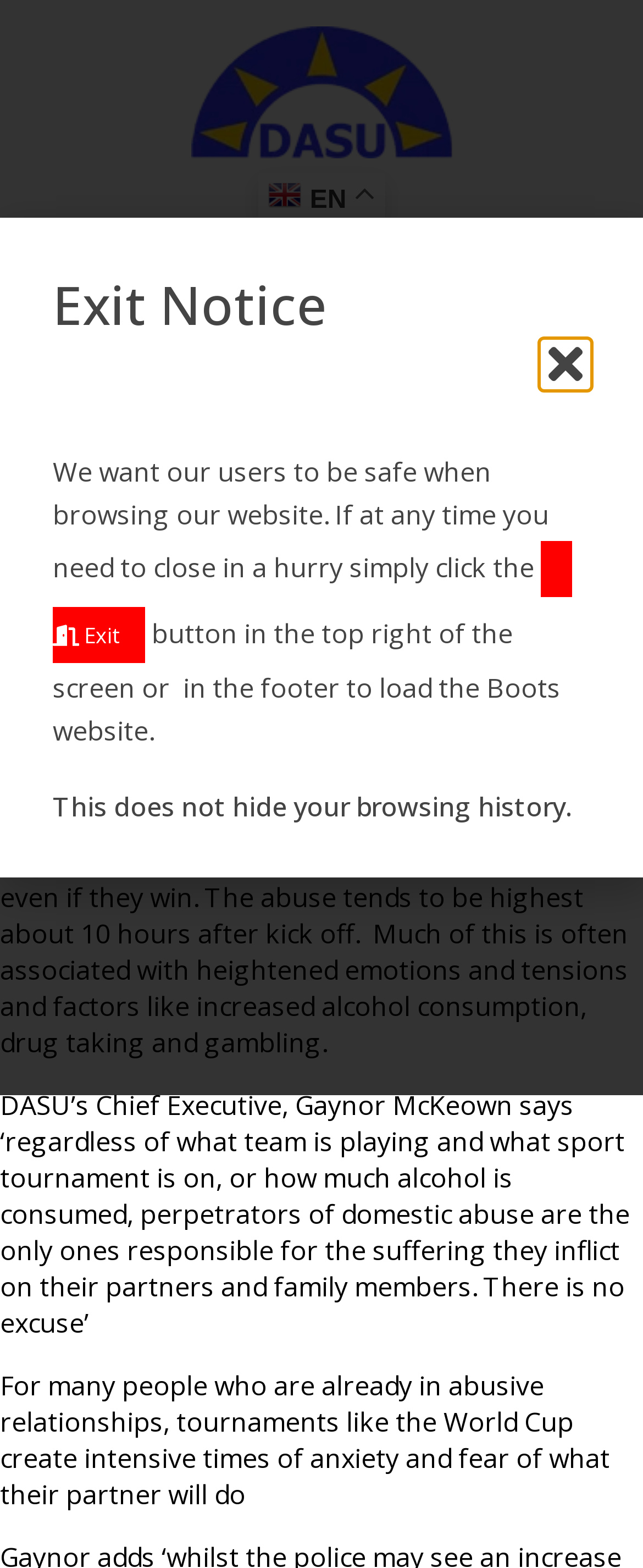Utilize the details in the image to give a detailed response to the question: What happens to browsing history when the 'Exit' button is clicked?

According to the text, when the 'Exit' button is clicked, it does not hide the browsing history, as stated in the sentence 'This does not hide your browsing history'.